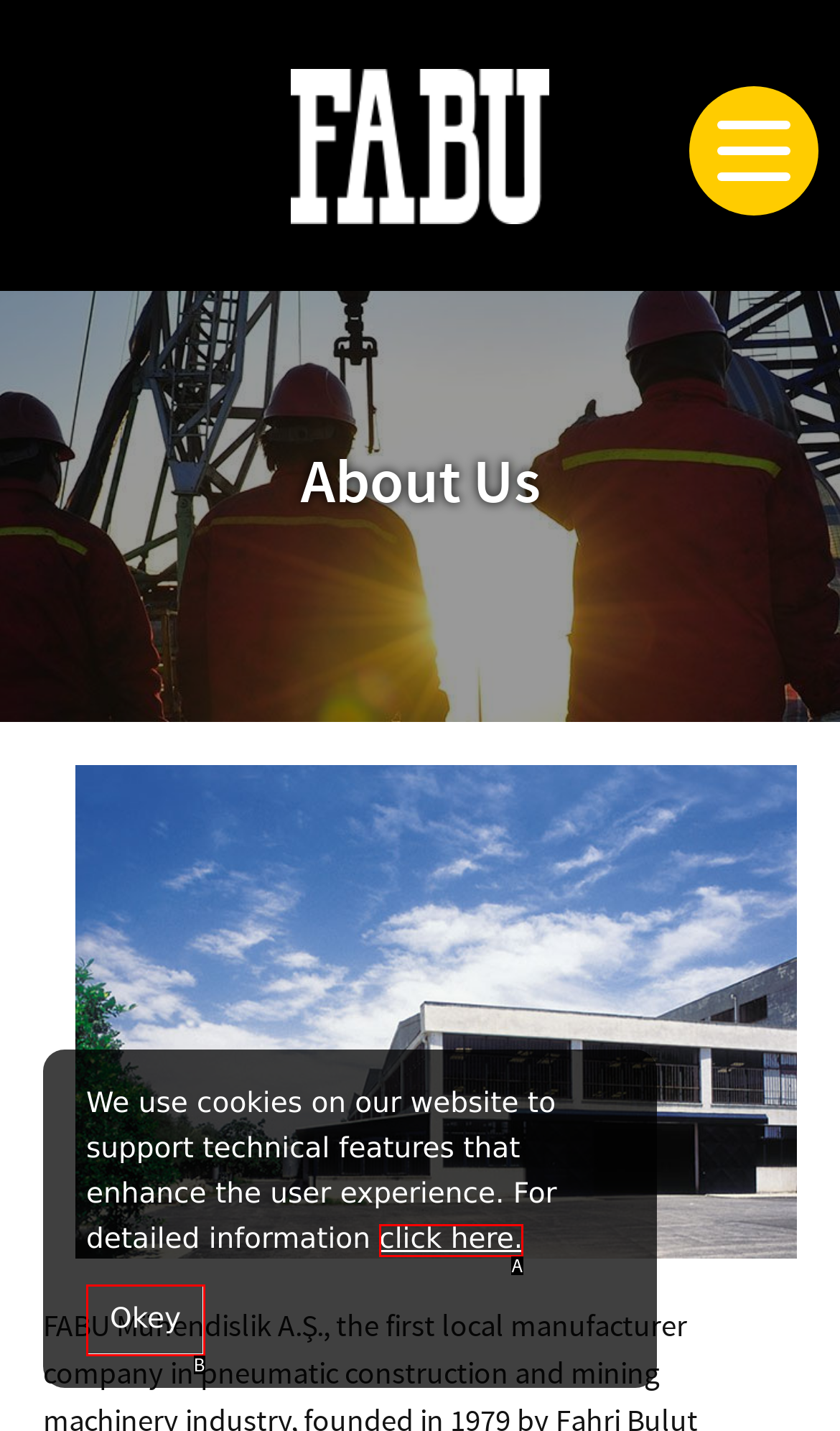Identify the HTML element that matches the description: click here.
Respond with the letter of the correct option.

A